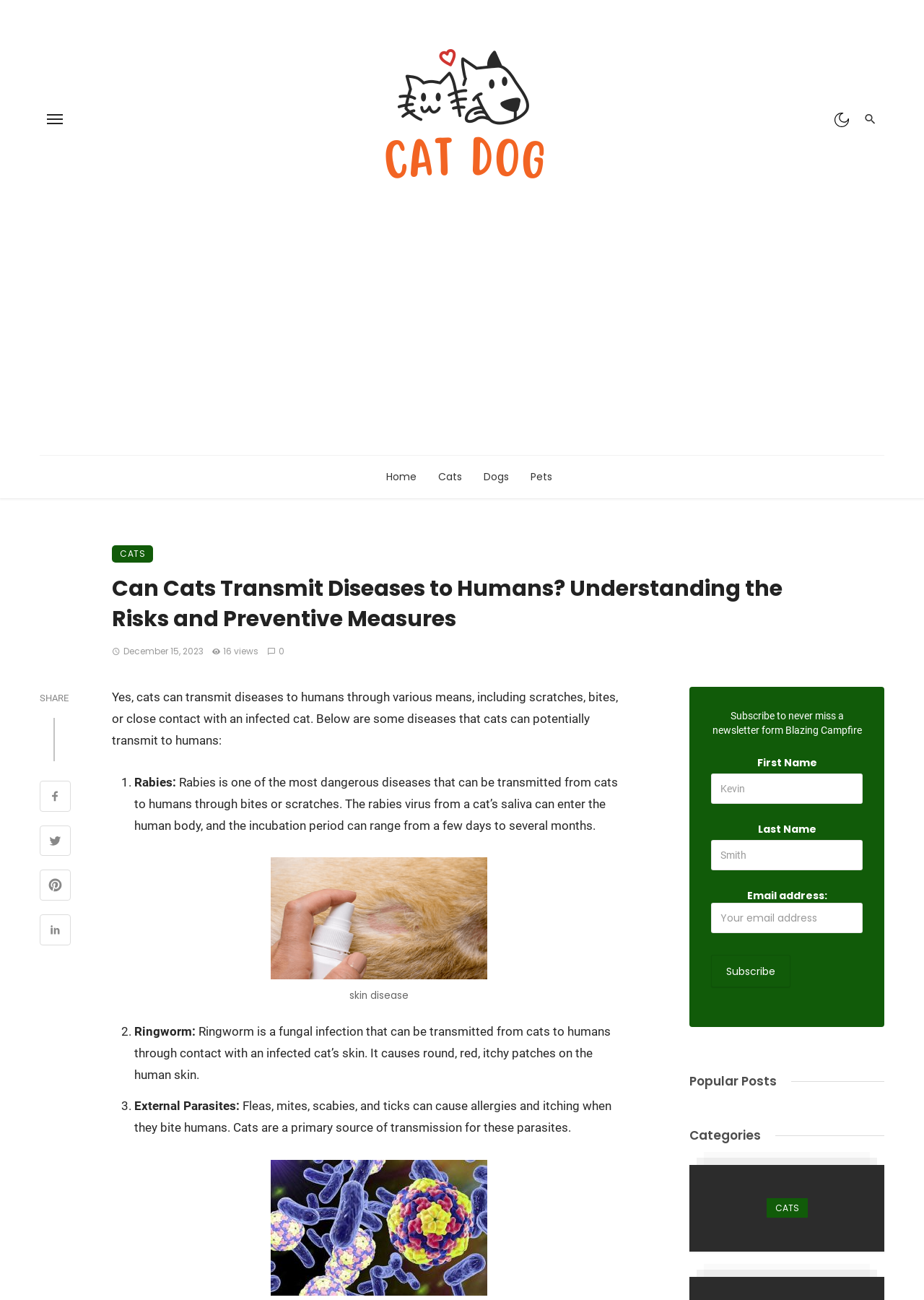Determine the bounding box for the HTML element described here: "parent_node: Last Name name="LNAME" placeholder="Smith"". The coordinates should be given as [left, top, right, bottom] with each number being a float between 0 and 1.

[0.77, 0.646, 0.934, 0.669]